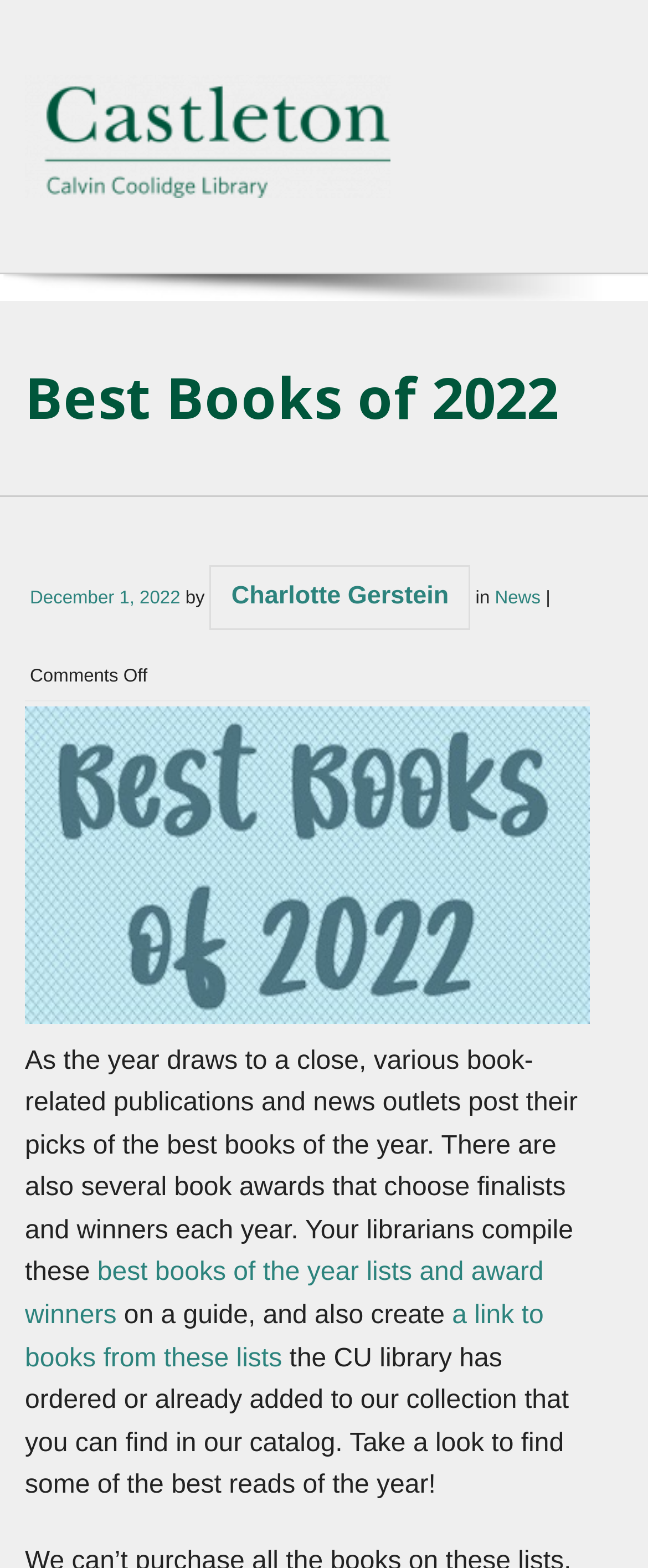Provide your answer in one word or a succinct phrase for the question: 
What does the library do with the best books lists?

Create a guide and add to collection